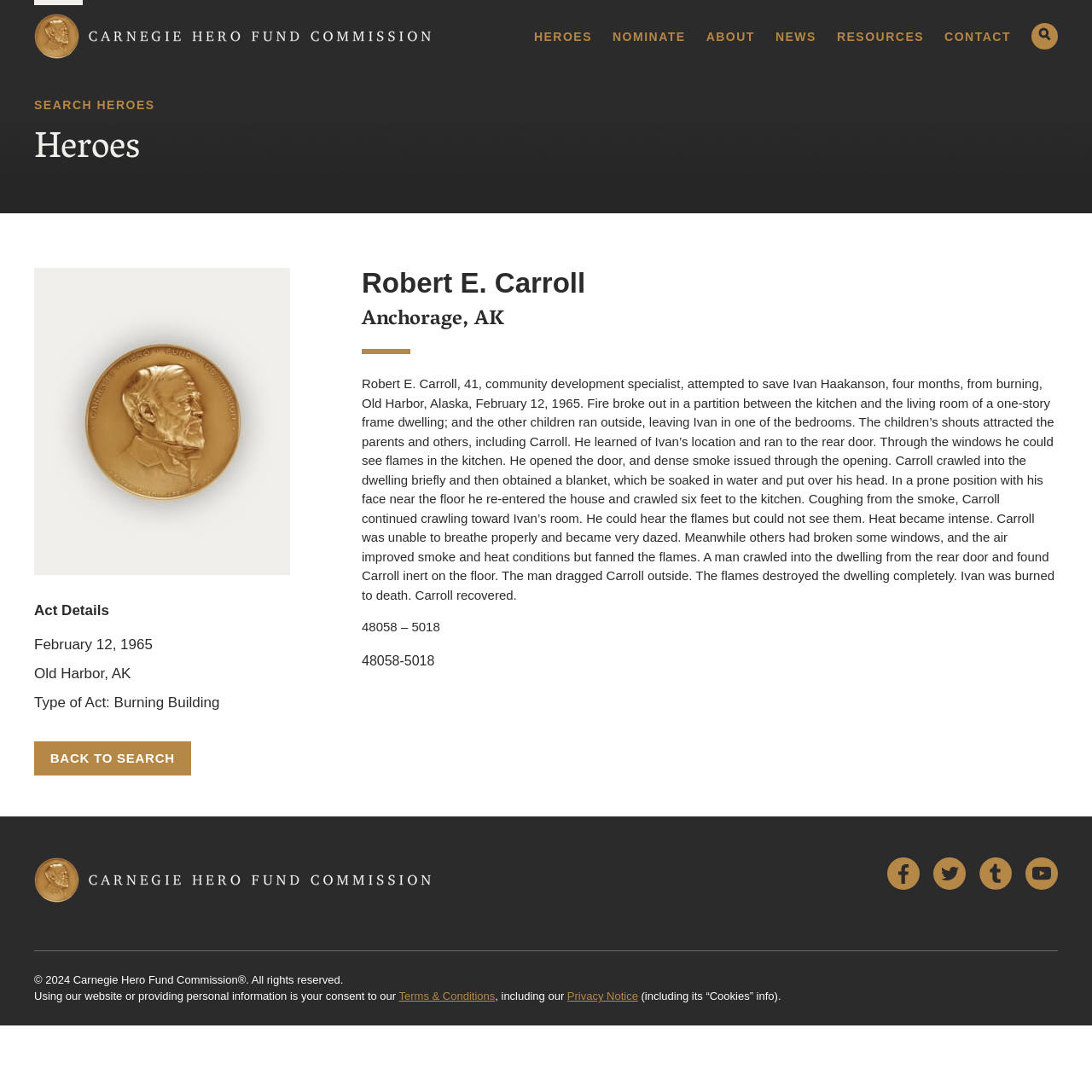Based on what you see in the screenshot, provide a thorough answer to this question: Where did the fire occur?

The location of the fire is mentioned in the article as 'Old Harbor, Alaska, February 12, 1965'. This information is provided in the 'Act Details' section of the webpage.